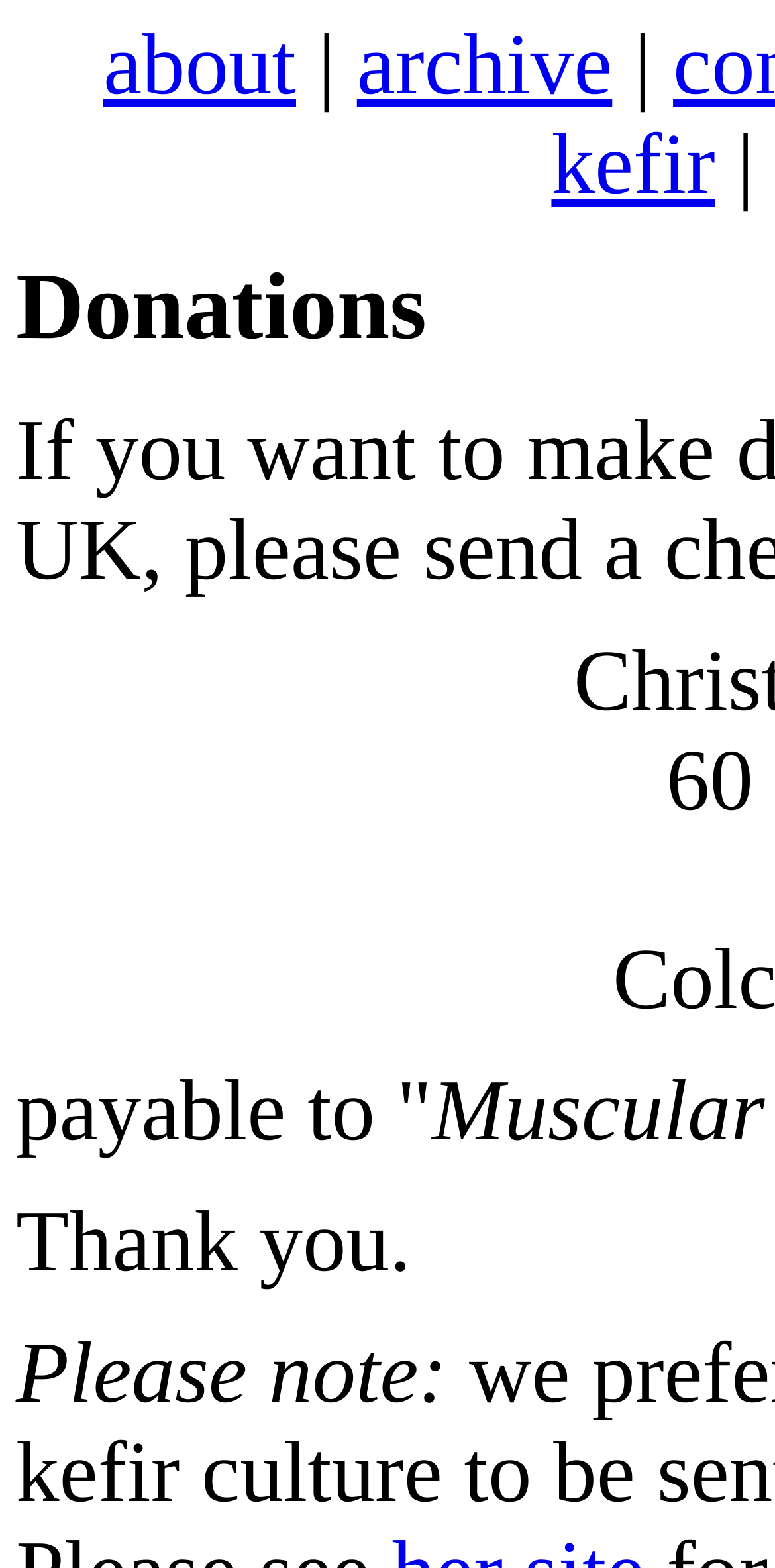Utilize the details in the image to thoroughly answer the following question: What is the tone of the webpage?

The presence of the static text 'Thank you.' on the webpage suggests that the tone of the webpage is thankful or appreciative, possibly towards donors or supporters of Muscular Dystrophy UK.